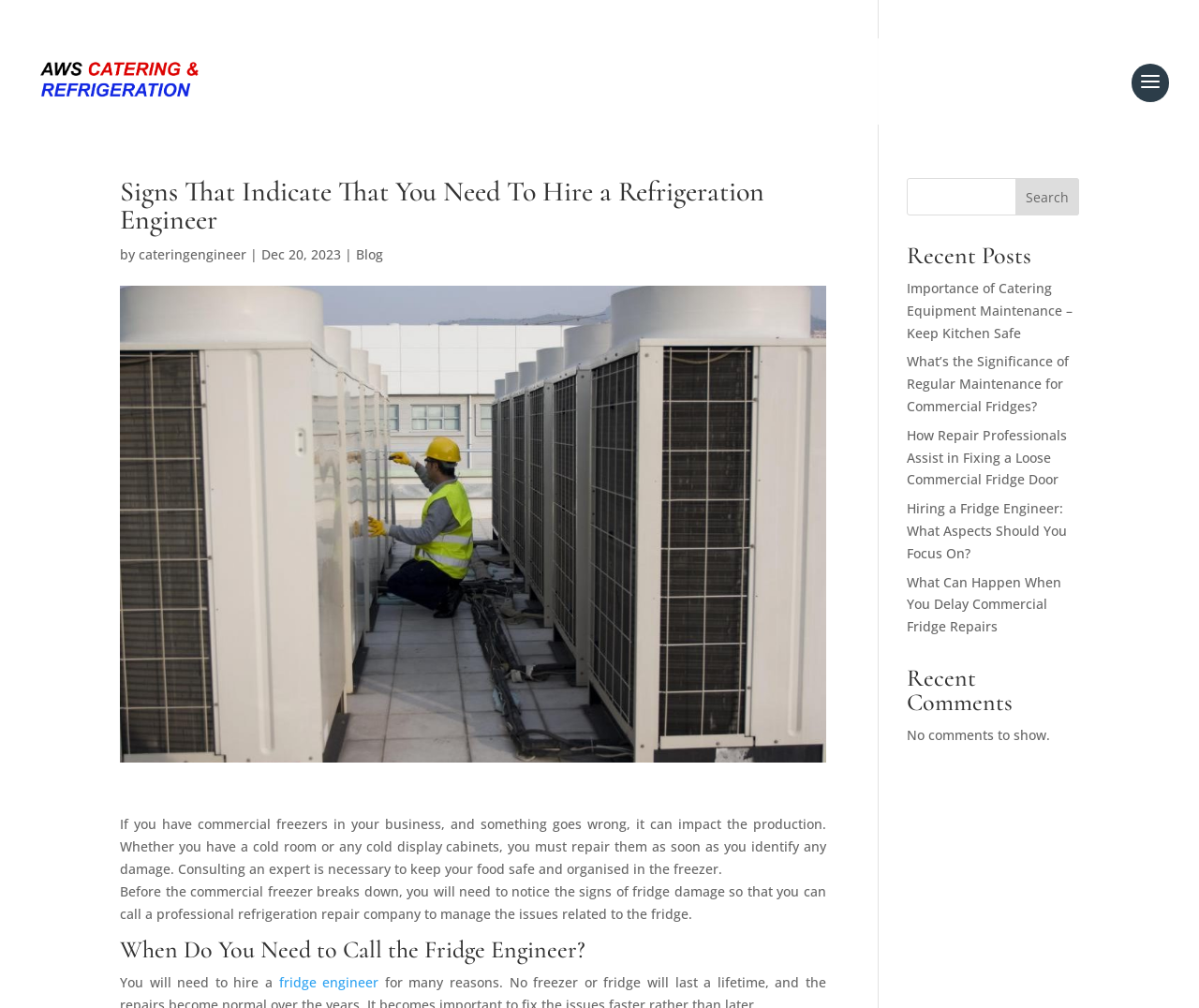What is the topic of the article?
Carefully analyze the image and provide a thorough answer to the question.

The topic of the article can be determined by looking at the heading 'Signs That Indicate That You Need To Hire a Refrigeration Engineer' and the content of the article, which discusses the importance of hiring a refrigeration engineer to repair commercial freezers.